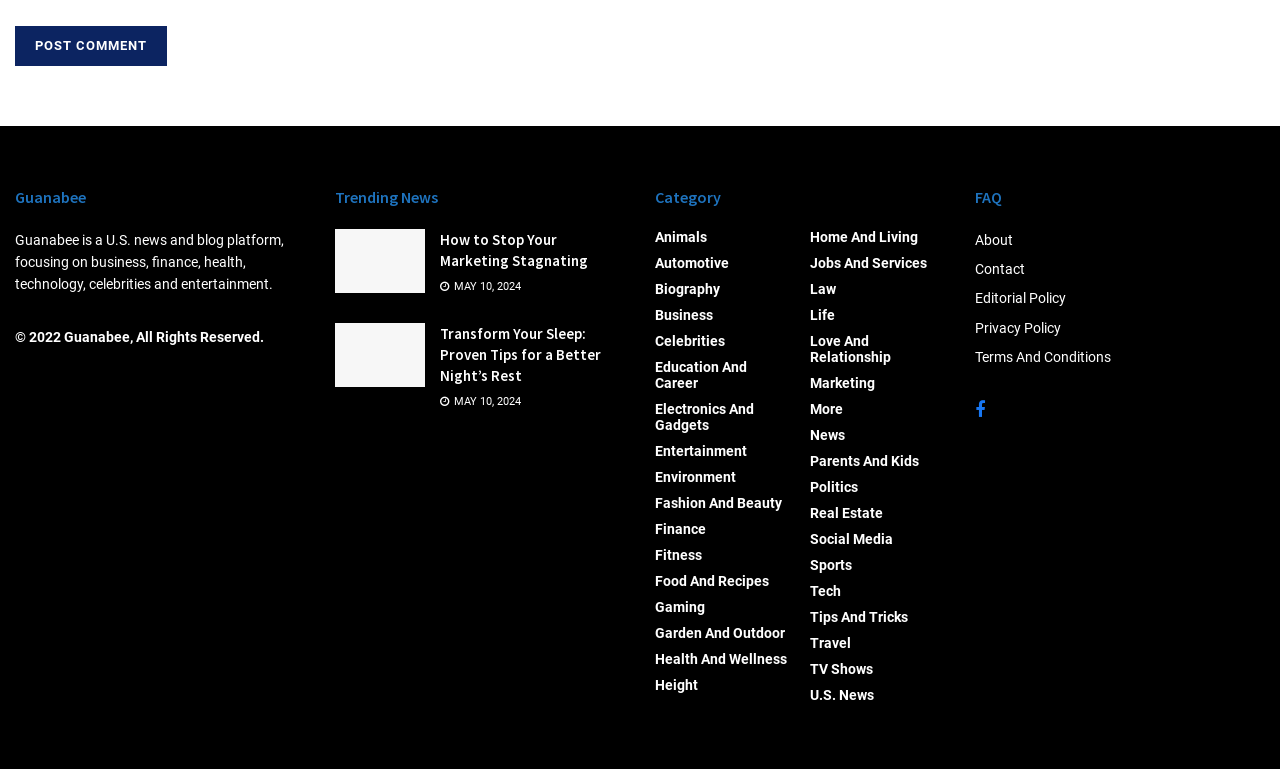Locate the bounding box coordinates of the item that should be clicked to fulfill the instruction: "Post a comment".

[0.012, 0.034, 0.13, 0.086]